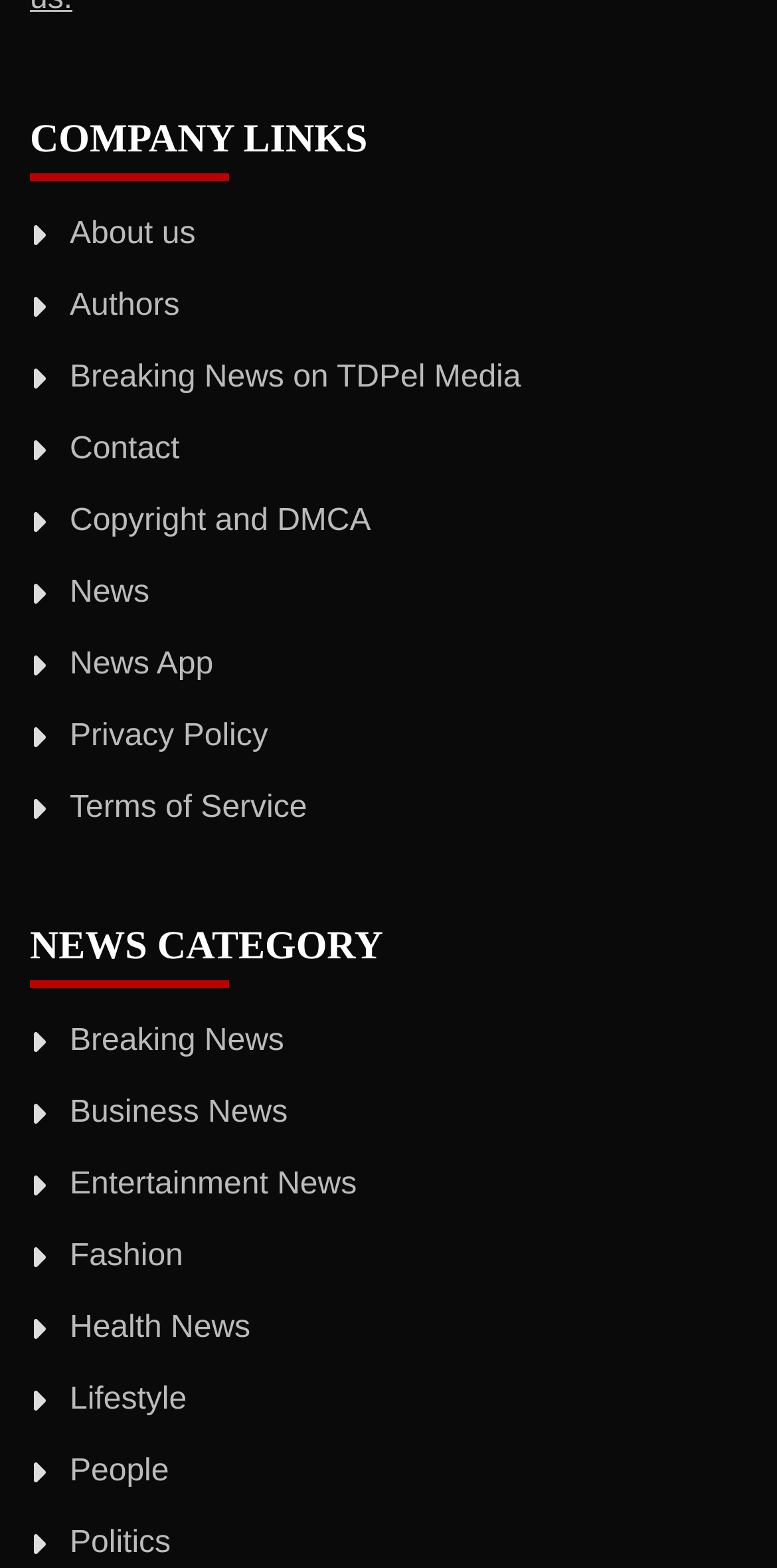How many links are under COMPANY LINKS?
Please provide a detailed answer to the question.

I counted the number of links under the 'COMPANY LINKS' heading, which are 'About us', 'Authors', 'Breaking News on TDPel Media', 'Contact', 'Copyright and DMCA', 'News', 'News App', 'Privacy Policy', and 'Terms of Service'.